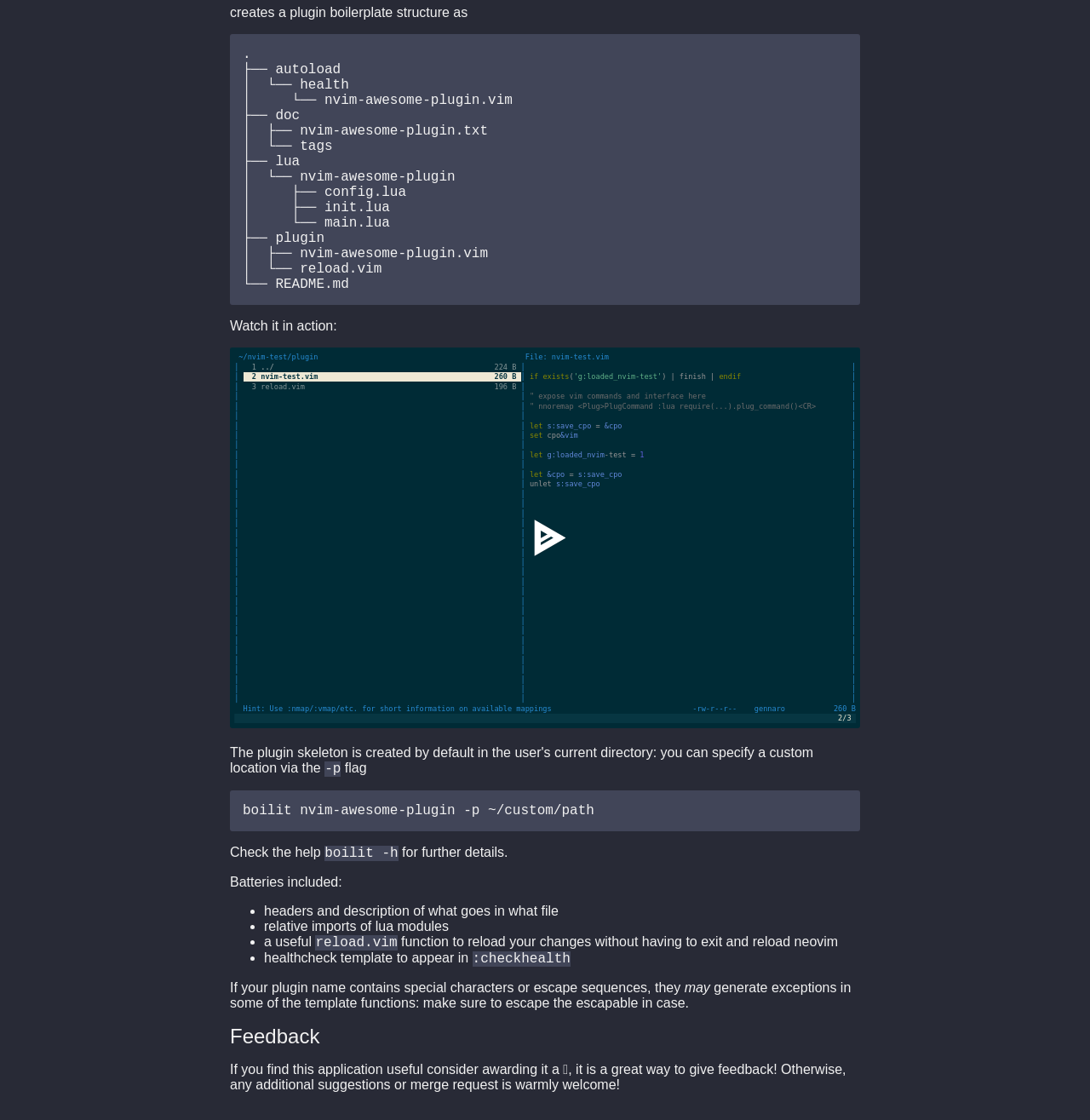Please provide the bounding box coordinates for the UI element as described: "alt="asciicast"". The coordinates must be four floats between 0 and 1, represented as [left, top, right, bottom].

[0.211, 0.653, 0.789, 0.666]